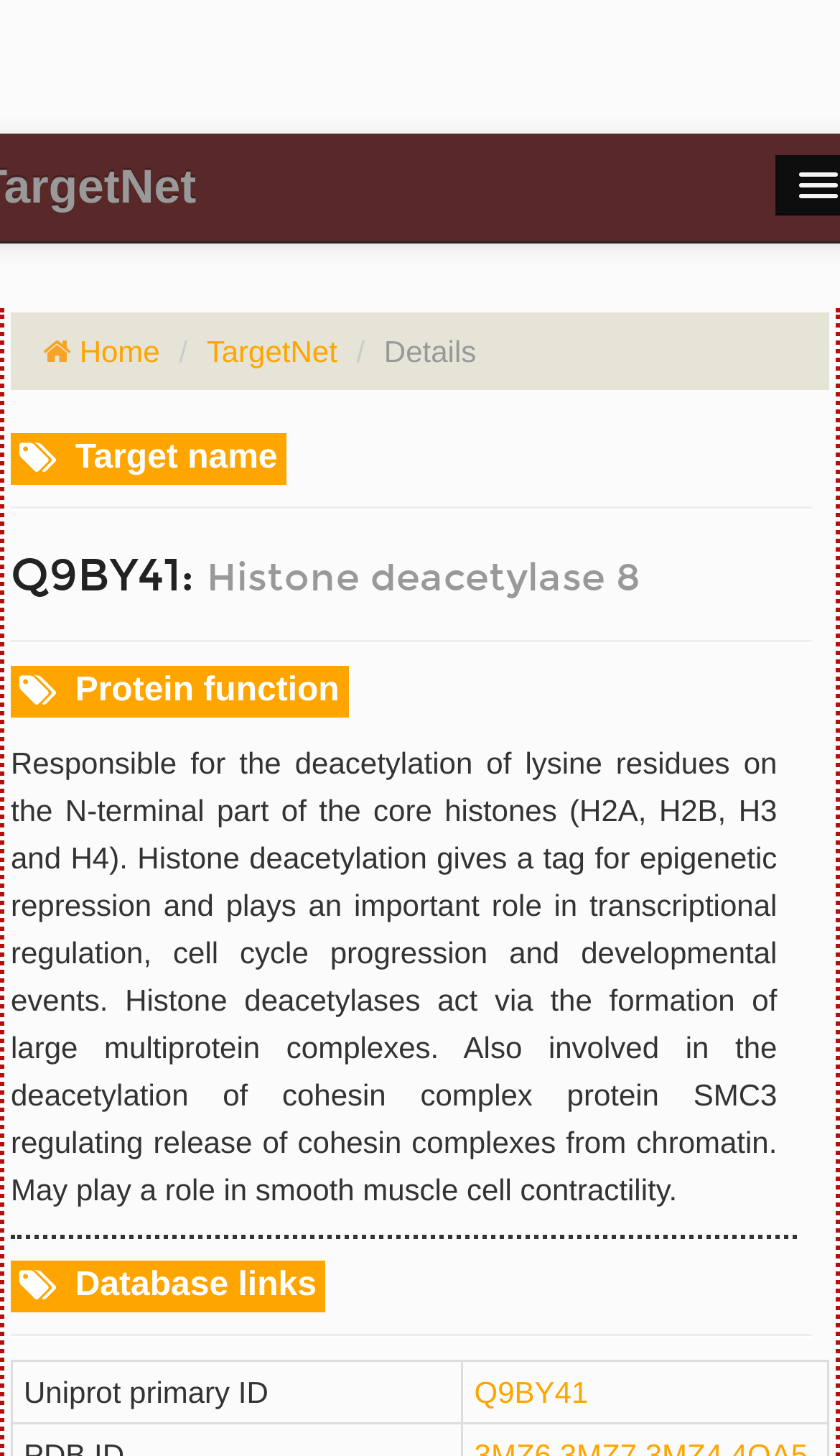Determine the bounding box coordinates in the format (top-left x, top-left y, bottom-right x, bottom-right y). Ensure all values are floating point numbers between 0 and 1. Identify the bounding box of the UI element described by: EarthChat on 19 Jan 2024

None